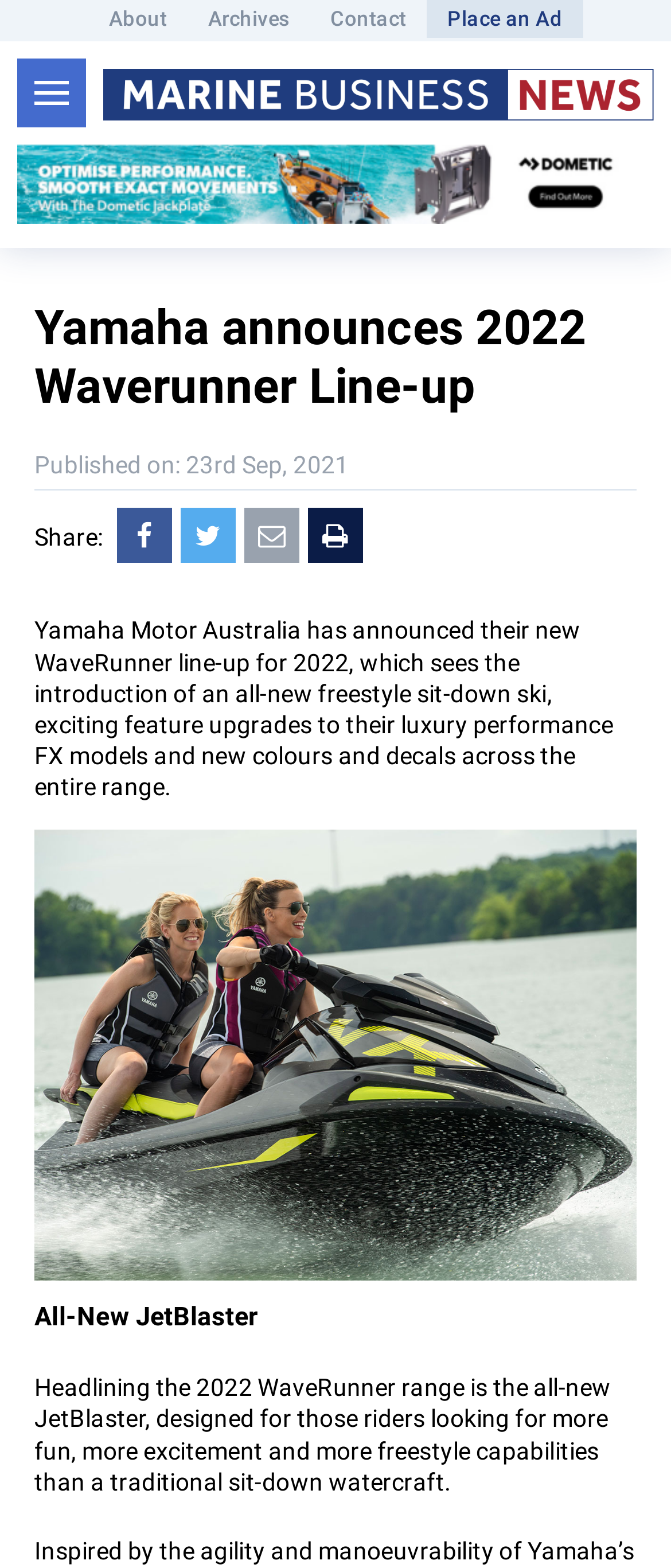Given the webpage screenshot and the description, determine the bounding box coordinates (top-left x, top-left y, bottom-right x, bottom-right y) that define the location of the UI element matching this description: alt="Marine Business News"

[0.154, 0.042, 0.974, 0.077]